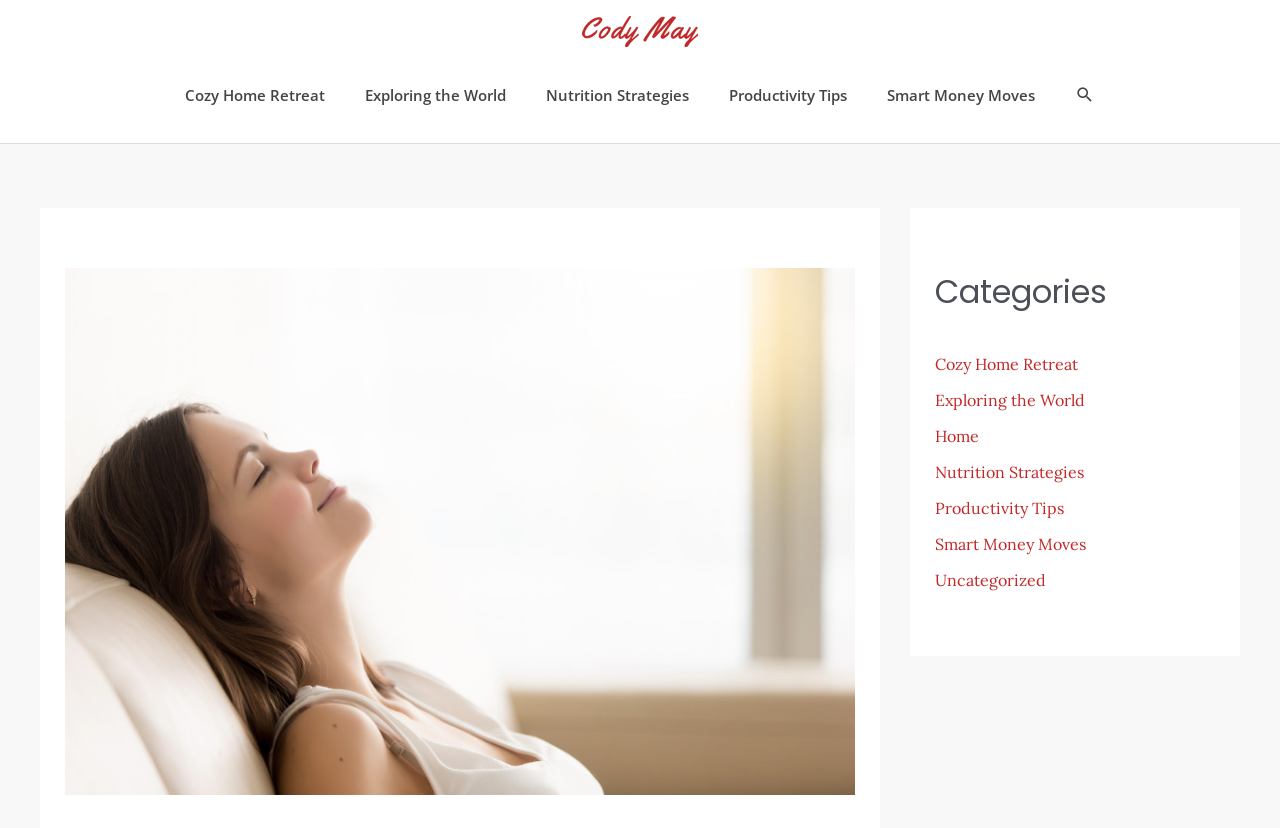What is the woman in the image doing?
Based on the image, provide a one-word or brief-phrase response.

Resting at home